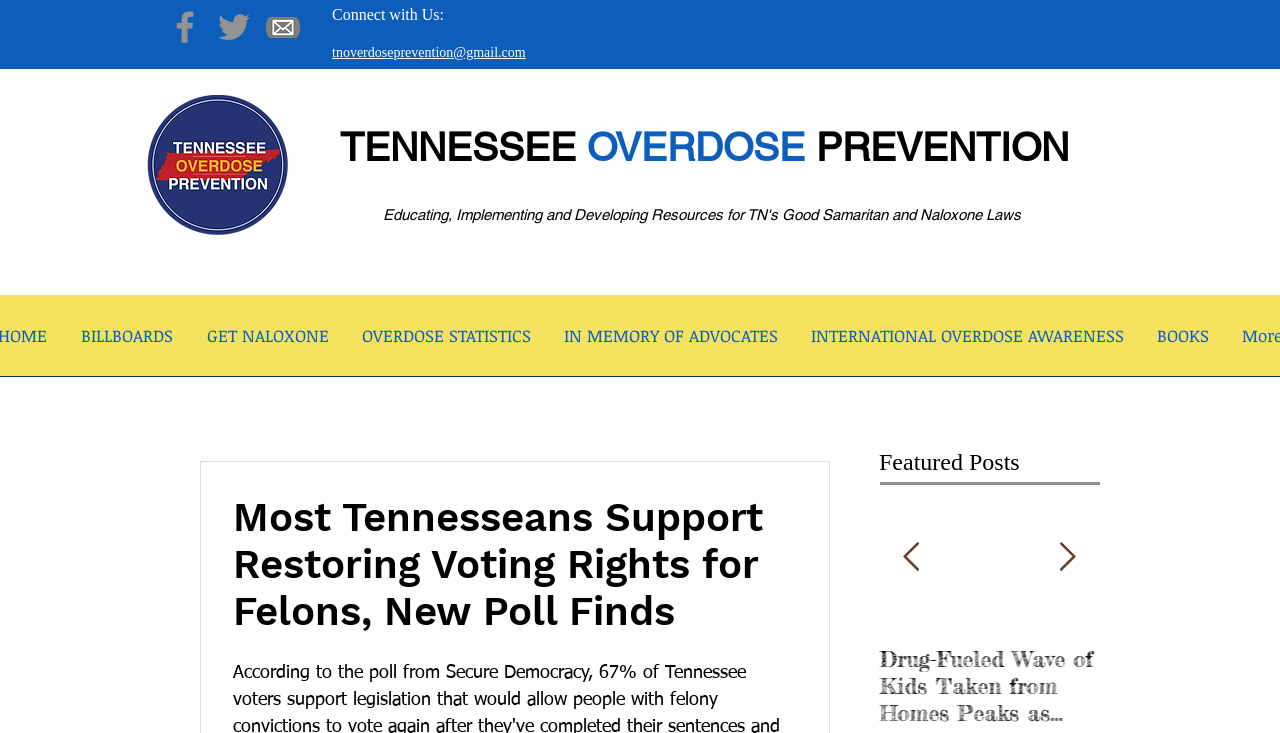Create a detailed narrative describing the layout and content of the webpage.

The webpage appears to be a news article or blog post from an organization focused on overdose prevention in Tennessee. At the top of the page, there is a social bar with links to Facebook and Twitter, accompanied by their respective icons. Below the social bar, there is a call to action to connect with the organization via email.

To the left of the page, there is a logo of the organization, Tennessee Overdose Prevention, along with a navigation menu that includes links to various resources, such as billboards, naloxone, overdose statistics, and more.

The main content of the page is a news article with the title "Most Tennesseans Support Restoring Voting Rights for Felons, New Poll Finds". The article is accompanied by a series of featured posts, which are links to other news articles related to overdose prevention and drug abuse. These posts are arranged in a horizontal row, with four articles per row.

Below the featured posts, there are navigation buttons to move to the previous or next item, accompanied by arrow icons. The overall layout of the page is organized, with clear headings and concise text, making it easy to navigate and read.